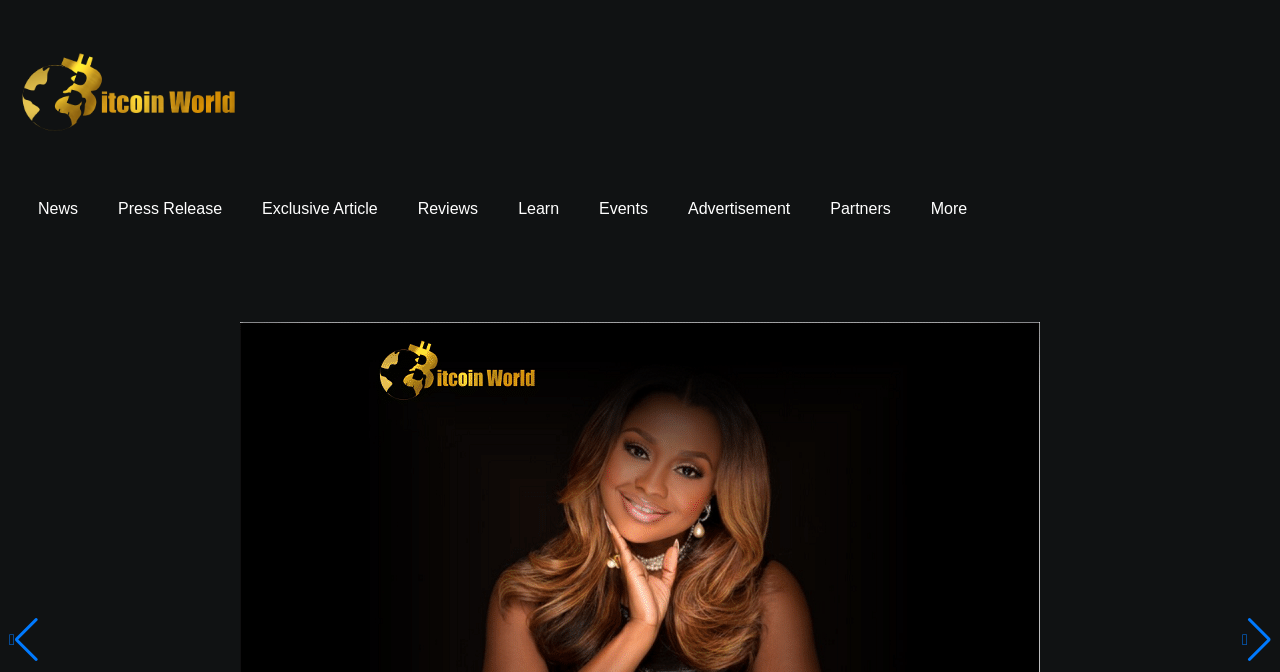What is the last navigation link?
Answer the question with a single word or phrase derived from the image.

More